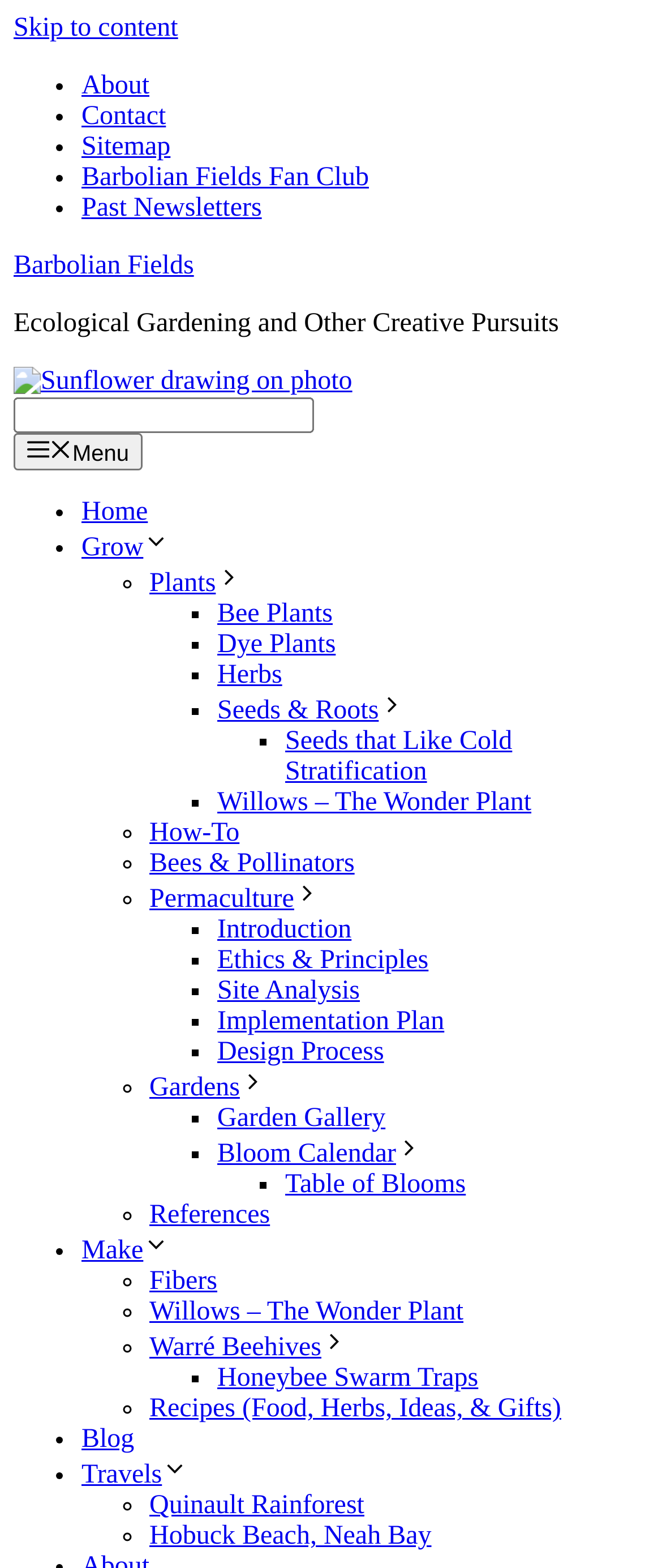What is the 'Willows – The Wonder Plant' page about?
Use the image to answer the question with a single word or phrase.

Willows